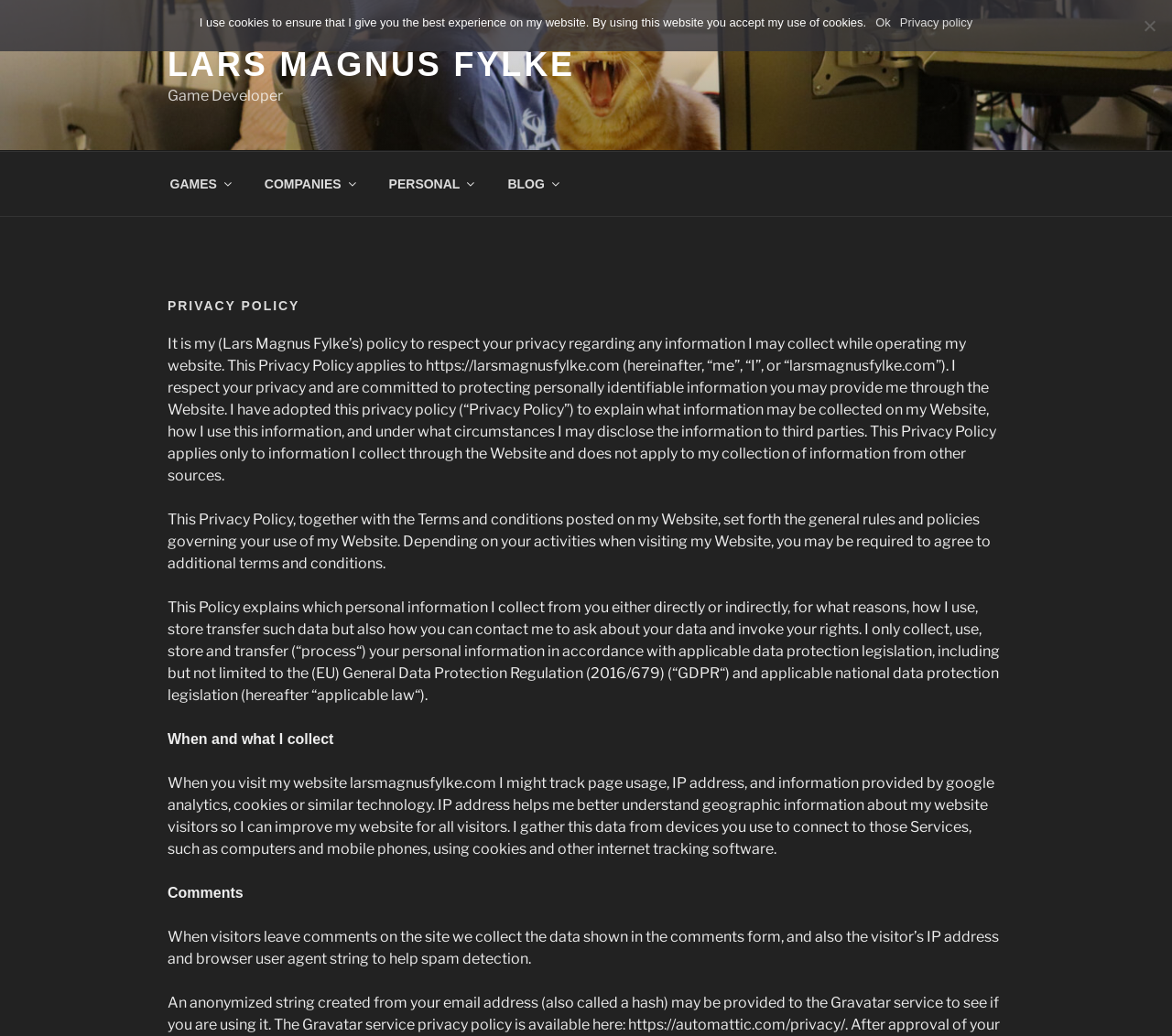Why is IP address collected?
Look at the image and provide a short answer using one word or a phrase.

To understand geographic information